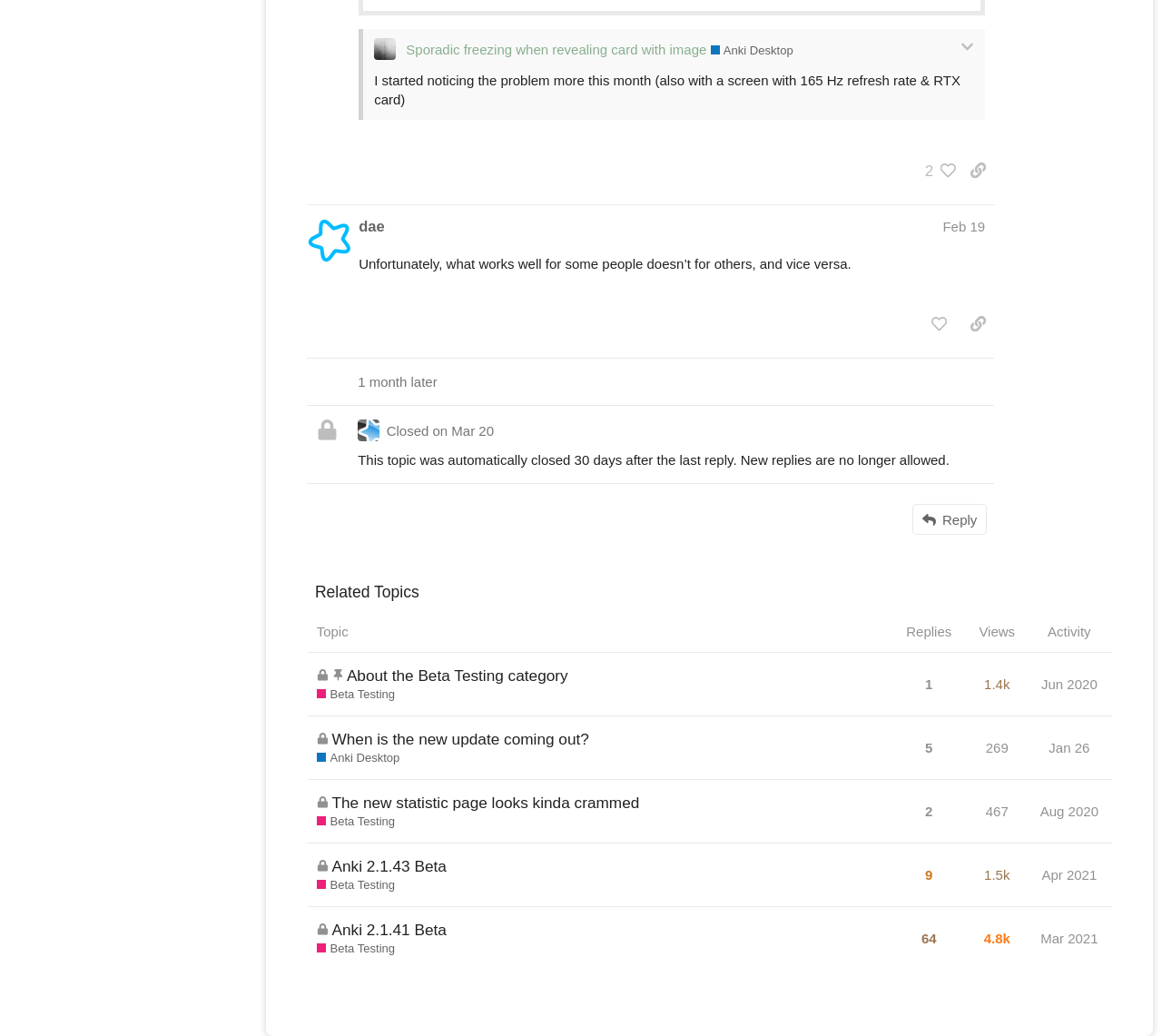Can you give a comprehensive explanation to the question given the content of the image?
What is the topic of the second post?

I found the topic of the second post by looking at the heading 'dae Feb 19' which is located inside the region 'post #4 by @dae'.